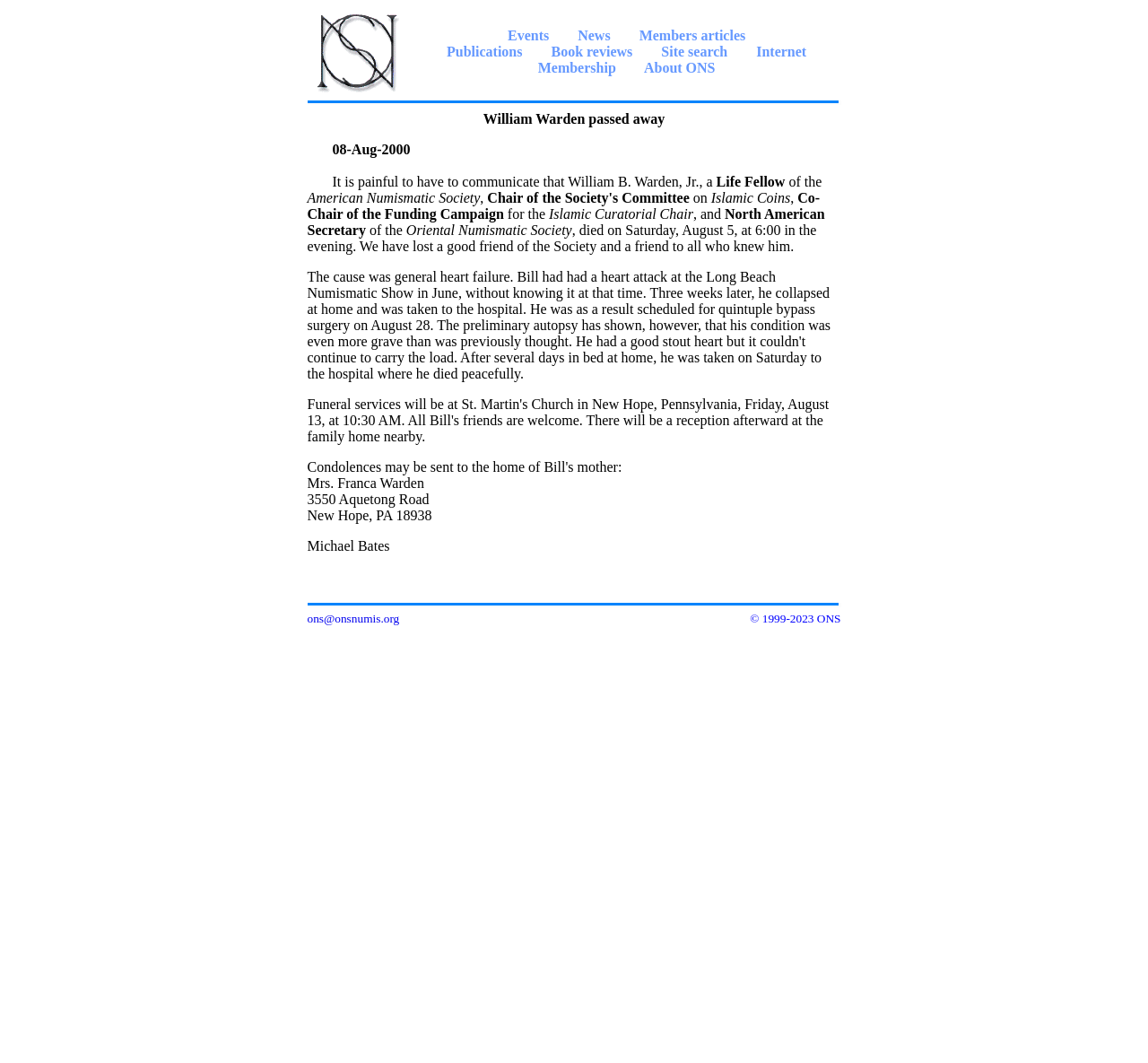Generate a thorough explanation of the webpage's elements.

The webpage is dedicated to the Oriental Numismatic Society (ONS) and William Warden. At the top, there is a table with two cells. The left cell contains a link to the ONS website with an image, and the right cell has a list of links to various sections, including Events, News, Members articles, Publications, Book reviews, Site search, Internet, Membership, and About ONS.

Below this table, there is a large image that spans the width of the page. 

Further down, there is a section with a heading that announces the passing of William Warden on August 5, 2000. The text provides details about his death, including the cause and funeral arrangements. The section also includes the contact information of his mother, Mrs. Franca Warden.

Below this section, there is another image, followed by a section with a single link to an email address, ons@onsnumis.org, and a copyright notice at the bottom, stating "© 1999-2023 ONS".